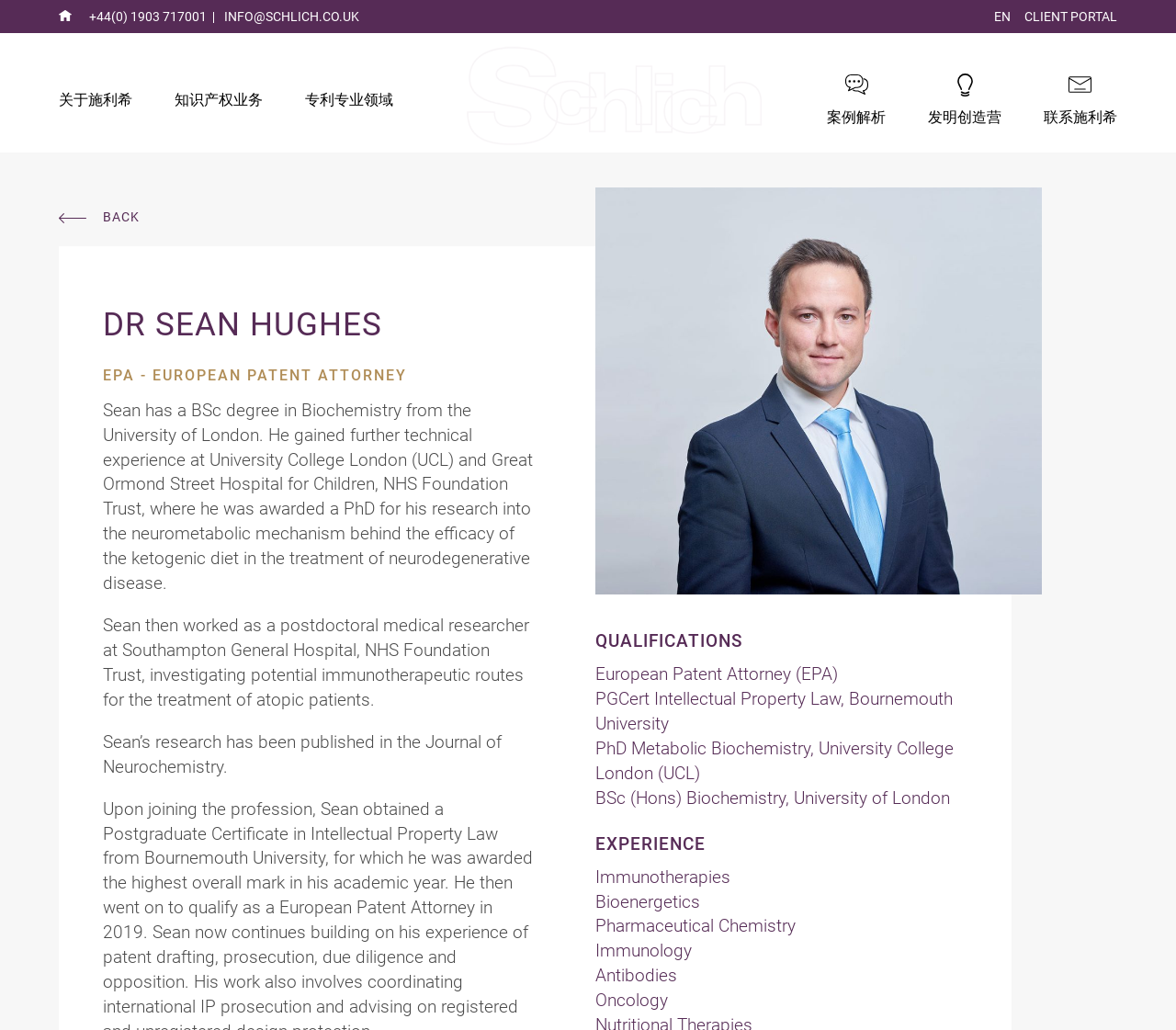Find and provide the bounding box coordinates for the UI element described with: "Read More »".

None